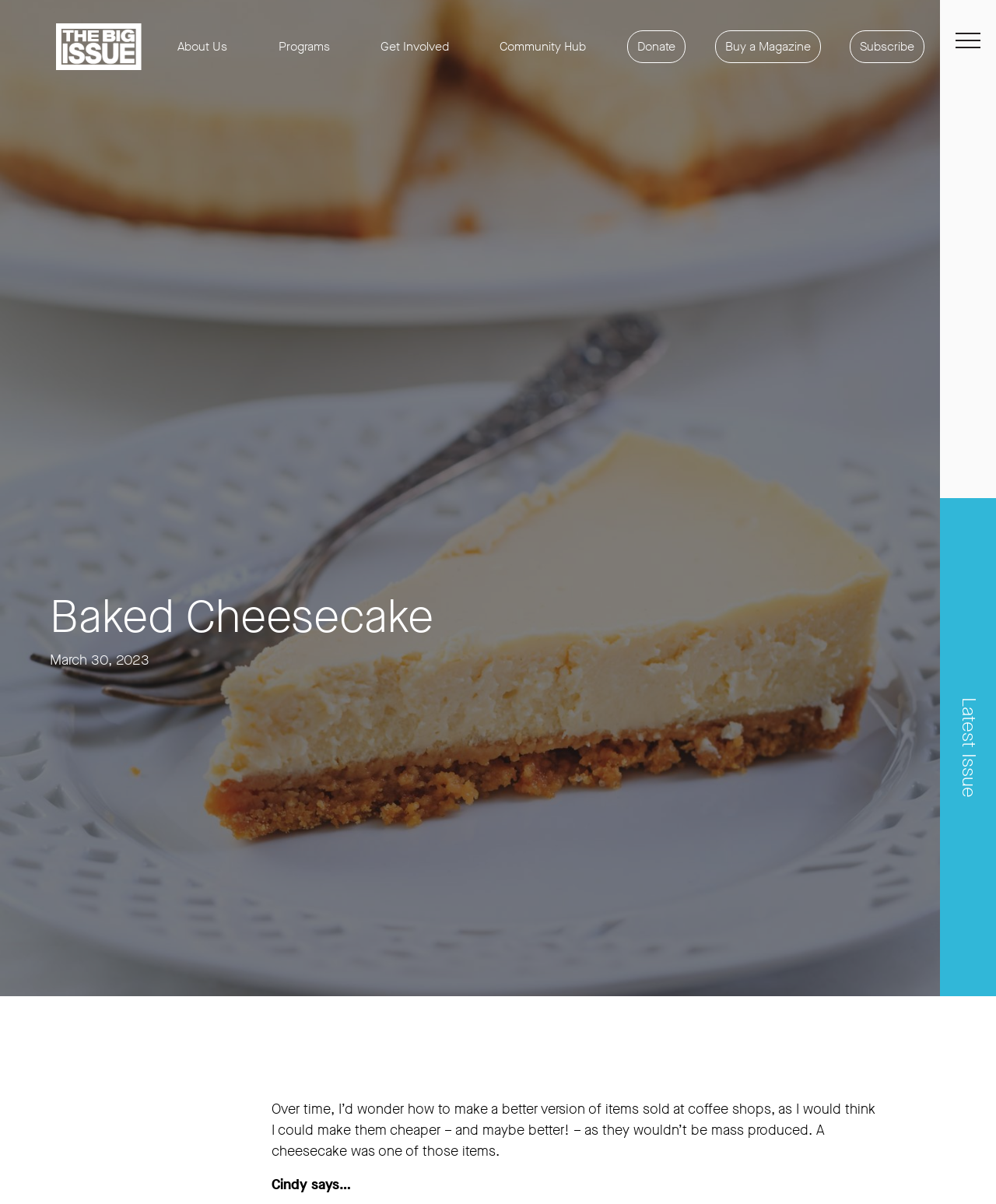Please predict the bounding box coordinates of the element's region where a click is necessary to complete the following instruction: "Toggle navigation". The coordinates should be represented by four float numbers between 0 and 1, i.e., [left, top, right, bottom].

[0.944, 0.013, 1.0, 0.059]